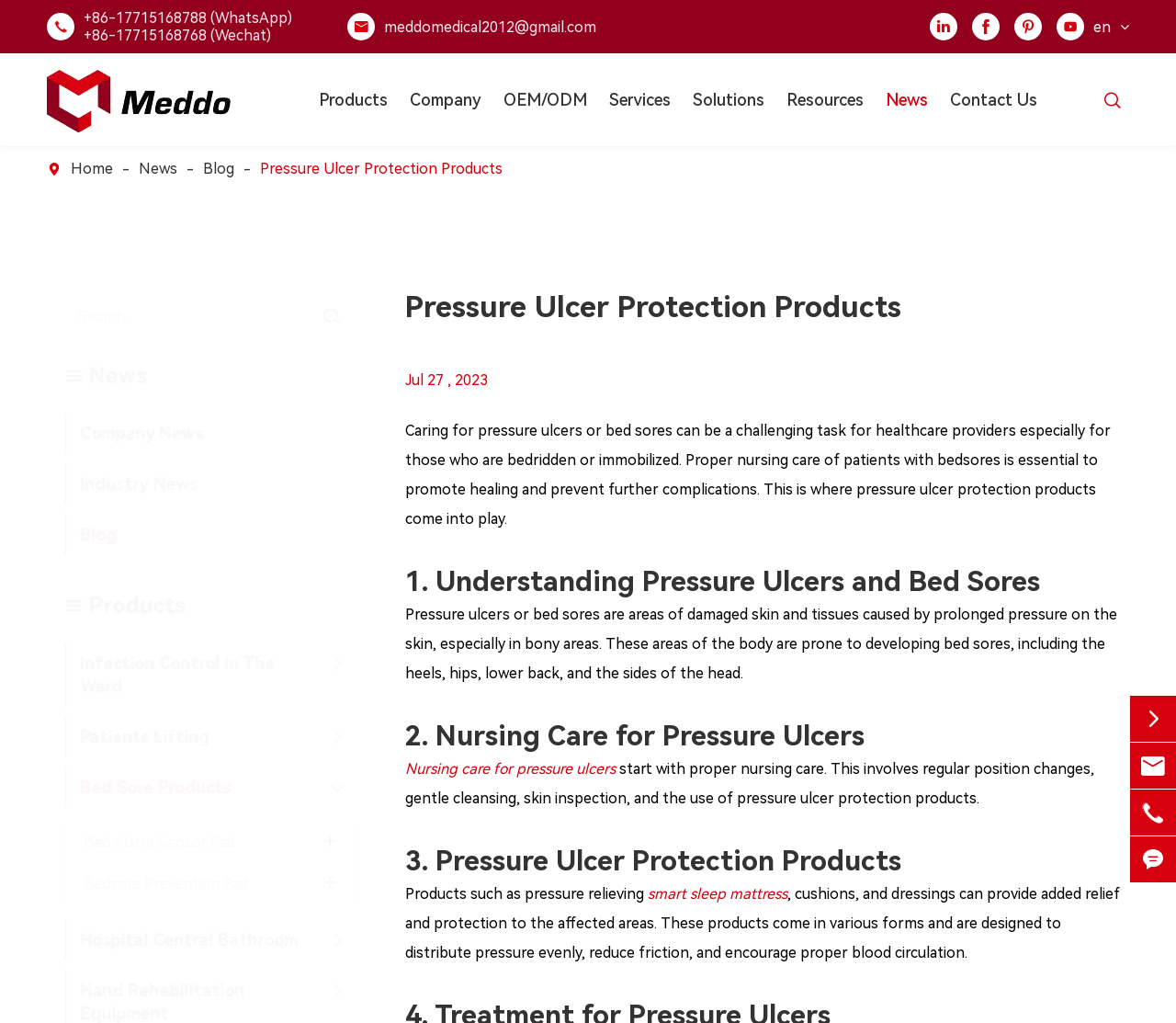Could you highlight the region that needs to be clicked to execute the instruction: "Search for products"?

[0.031, 0.143, 0.969, 0.167]